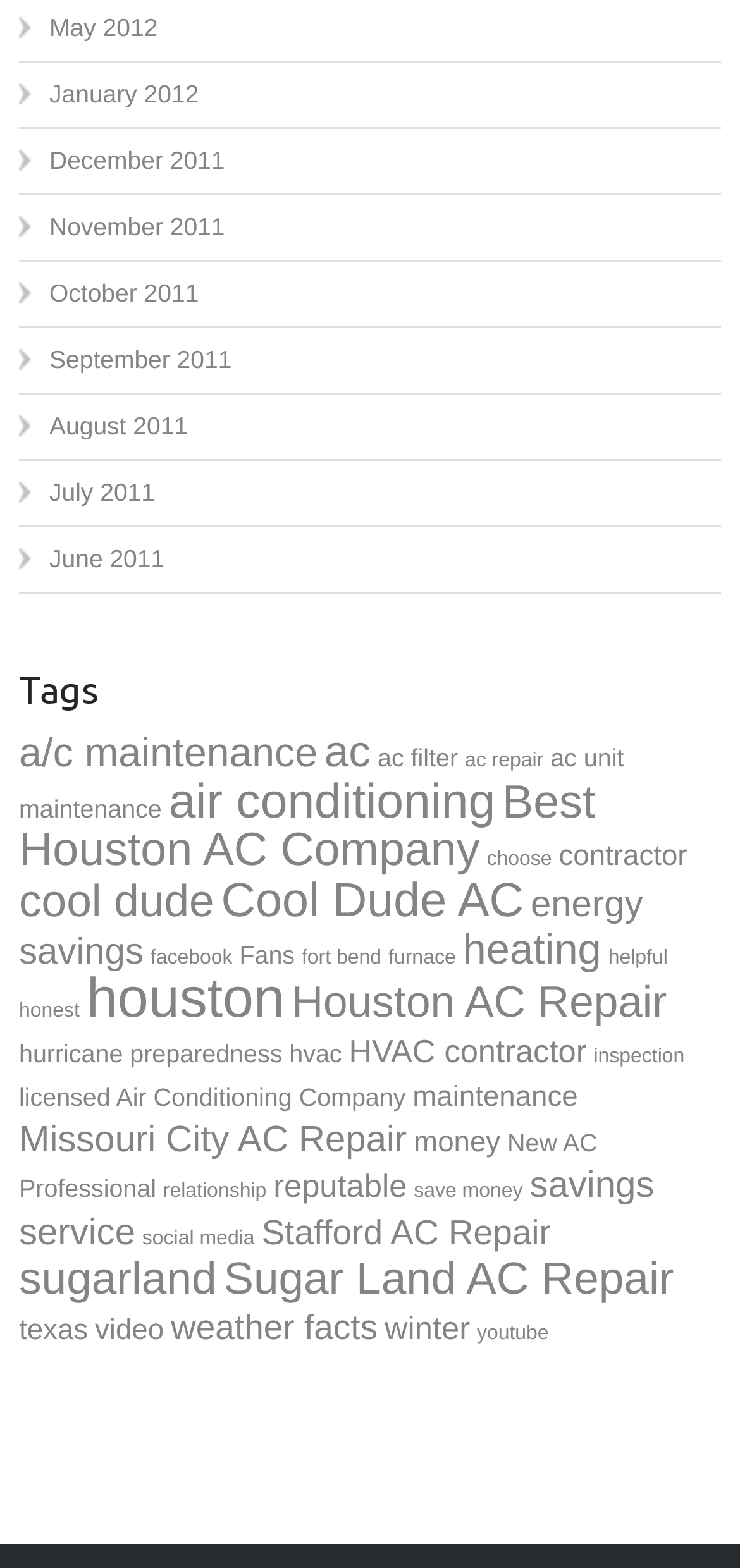Determine the bounding box coordinates of the clickable region to carry out the instruction: "Check the 'youtube' link".

[0.644, 0.843, 0.742, 0.857]